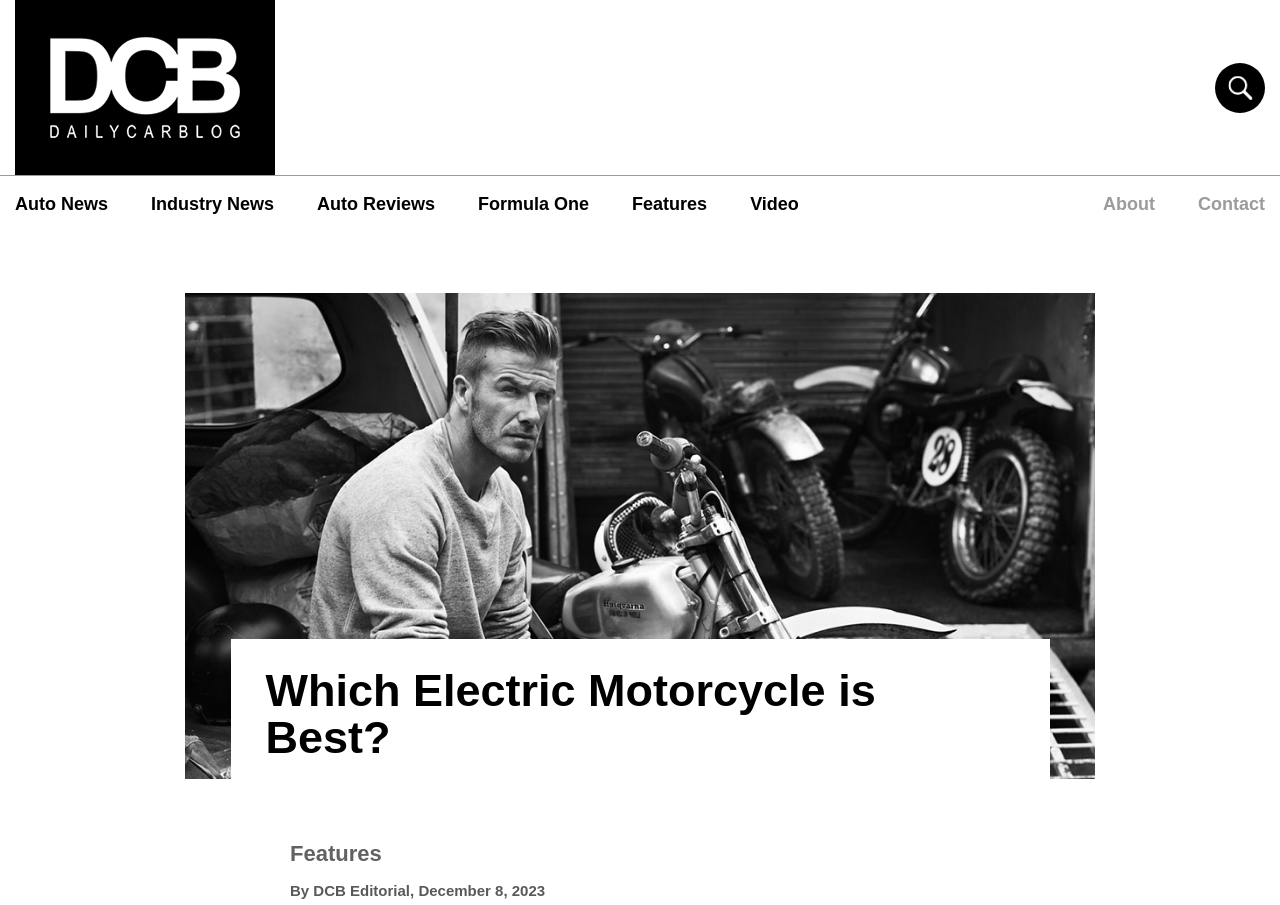What type of news is mentioned in the top navigation bar?
Based on the image, answer the question in a detailed manner.

I examined the link elements in the top navigation bar and found that one of the links has the text 'Auto News', which suggests that this type of news is mentioned.